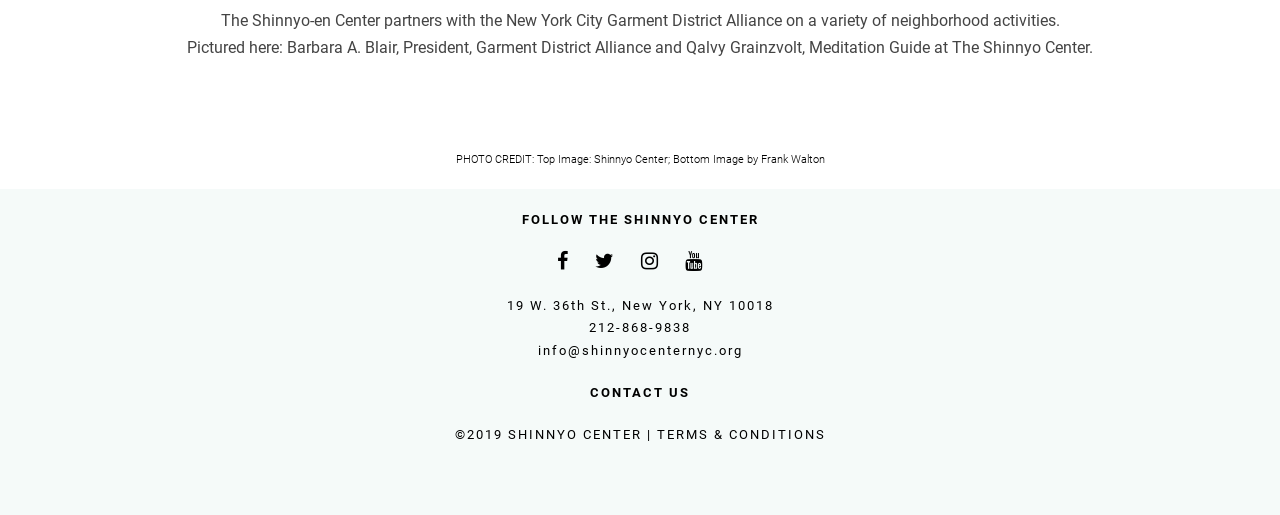Please answer the following question using a single word or phrase: 
How can you contact the Shinnyo Center?

By phone or email